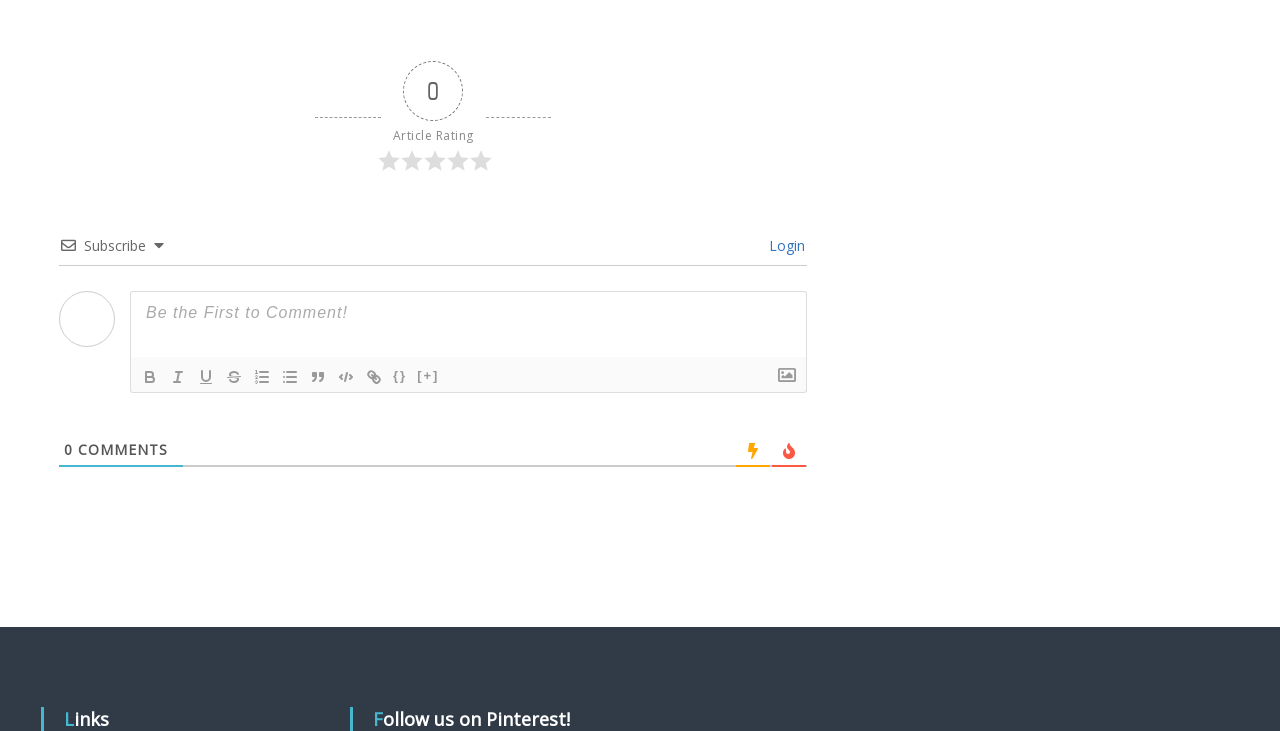What is the topic of the heading at the bottom of the webpage?
Examine the image closely and answer the question with as much detail as possible.

The topic of the heading at the bottom of the webpage is 'Follow us on Pinterest', as indicated by the heading element with ID 340, which displays the text 'Follow us on Pinterest!'.